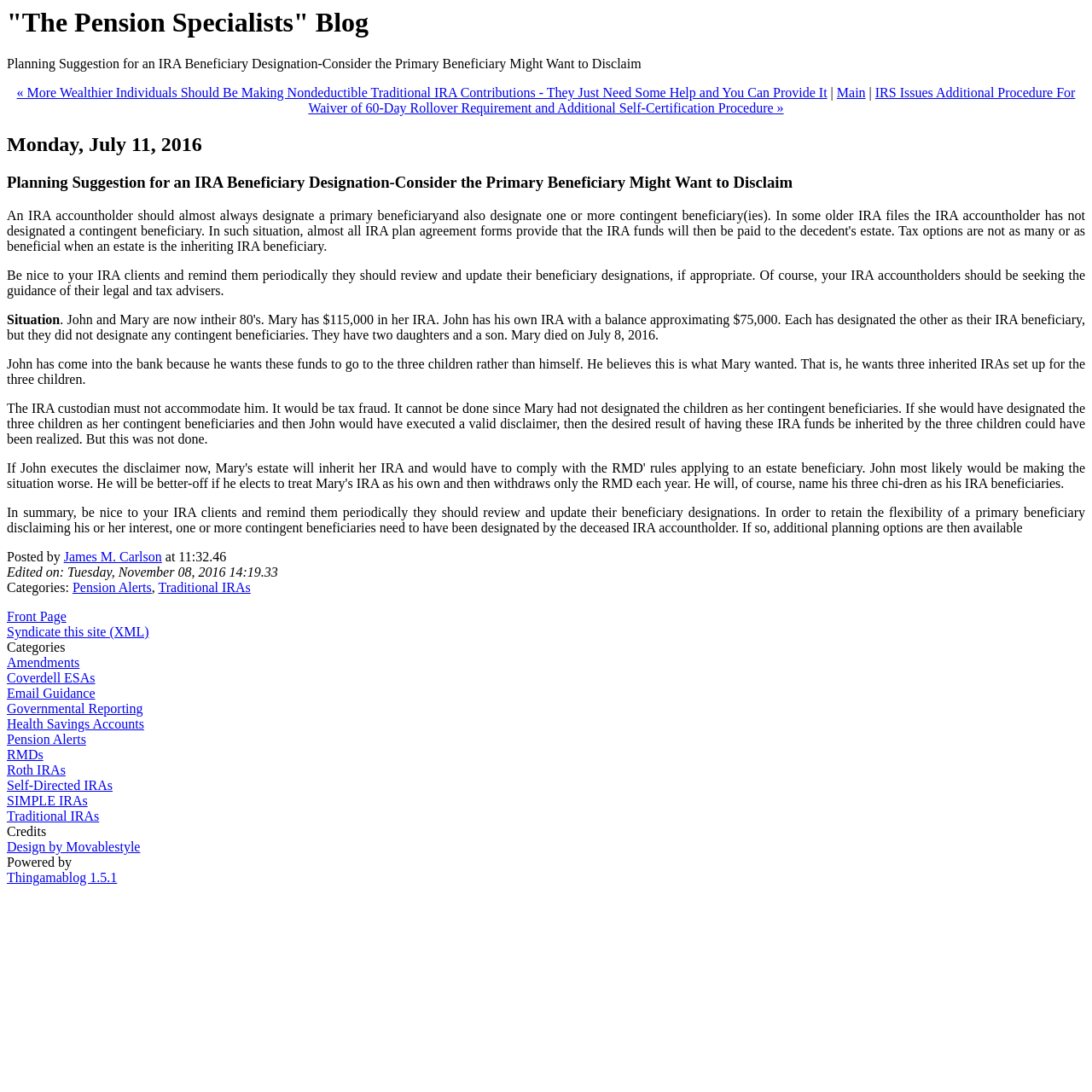Find the bounding box coordinates of the area that needs to be clicked in order to achieve the following instruction: "Check the categories of the blog post". The coordinates should be specified as four float numbers between 0 and 1, i.e., [left, top, right, bottom].

[0.006, 0.531, 0.066, 0.545]